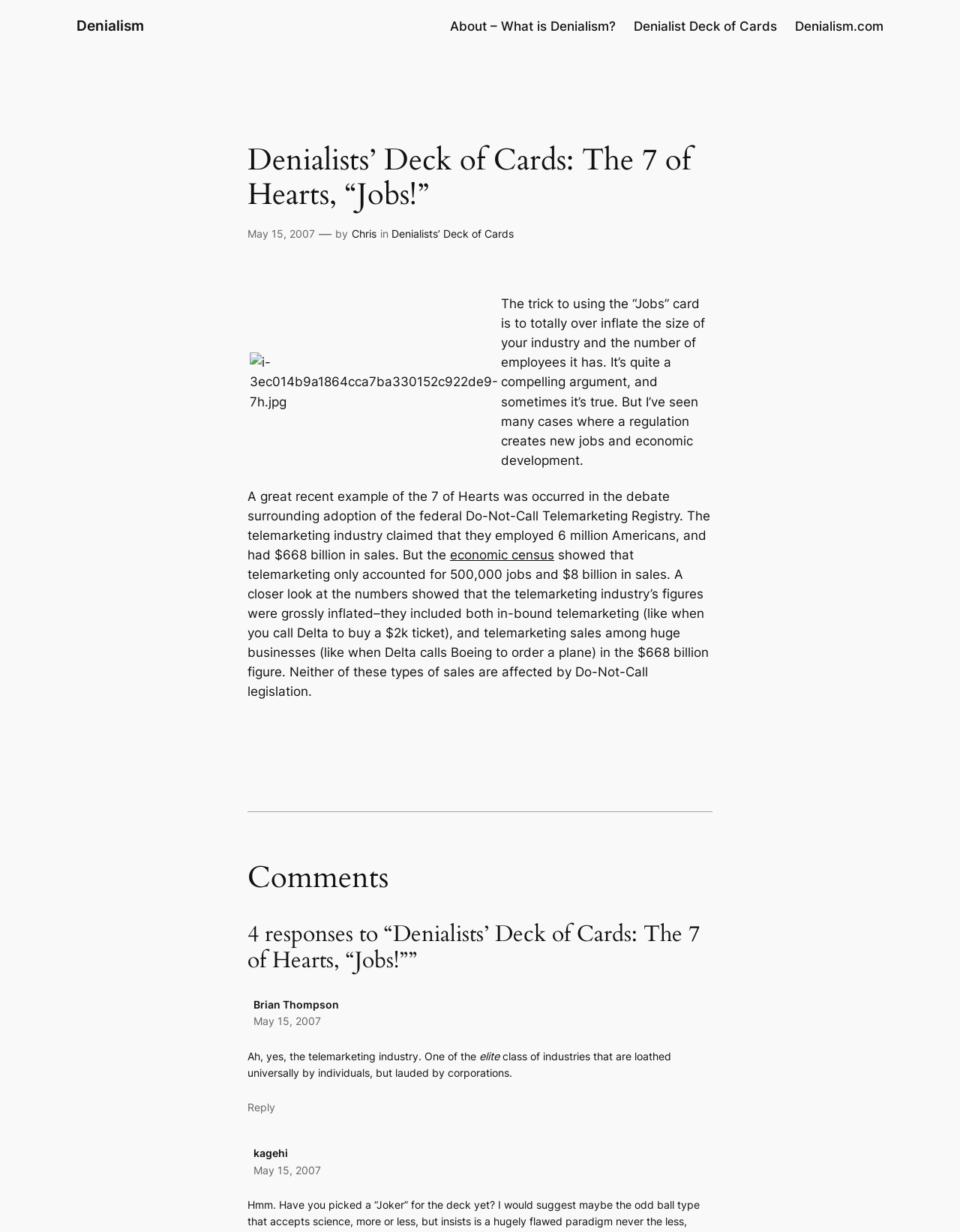Find the bounding box coordinates for the element described here: "May 15, 2007".

[0.264, 0.944, 0.335, 0.955]